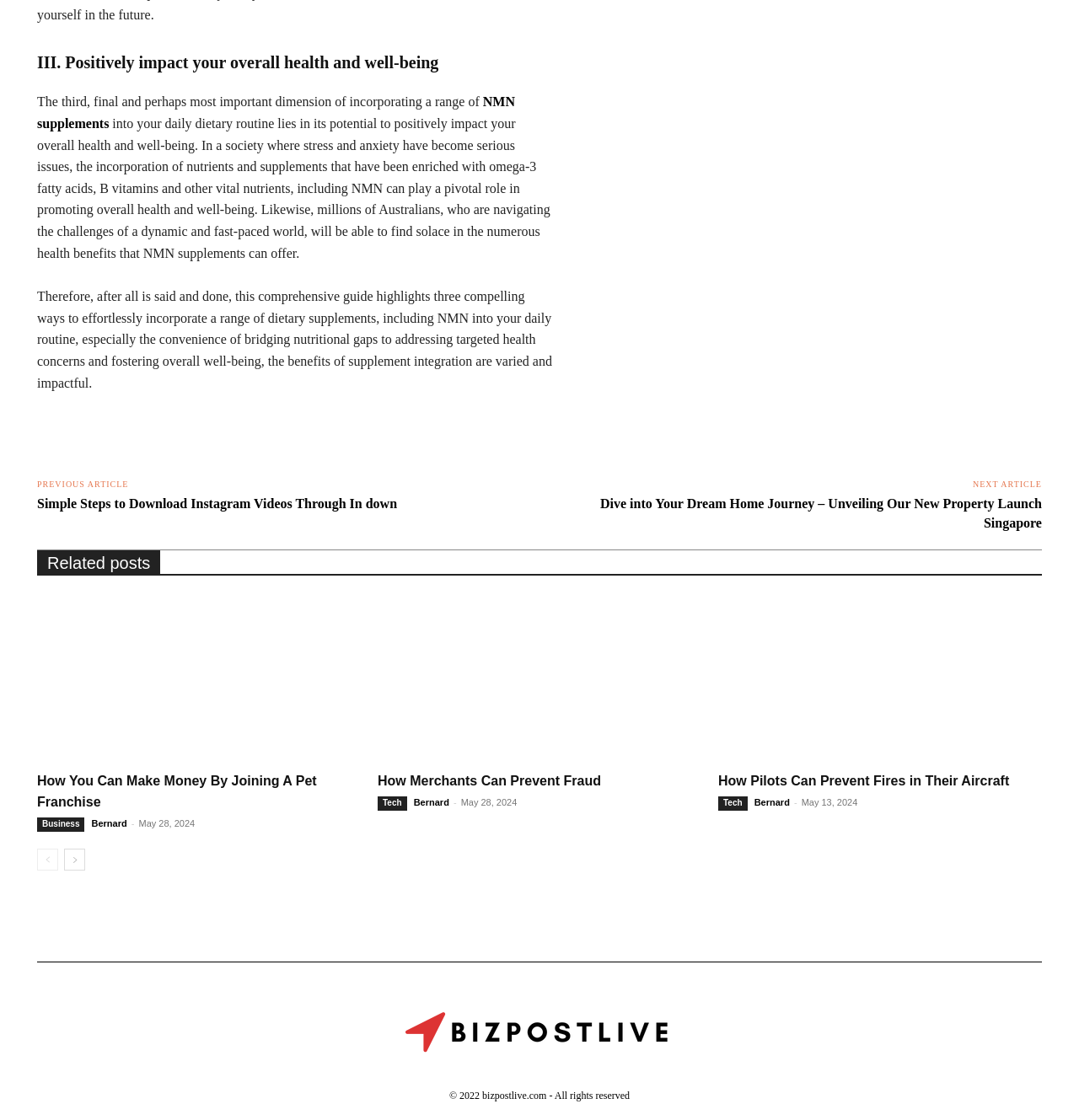What is the purpose of the links at the bottom of the webpage?
Please give a well-detailed answer to the question.

The links at the bottom of the webpage, labeled as 'Related posts', seem to be providing additional articles or content related to the main topic of NMN supplements, allowing users to explore more information on similar topics.